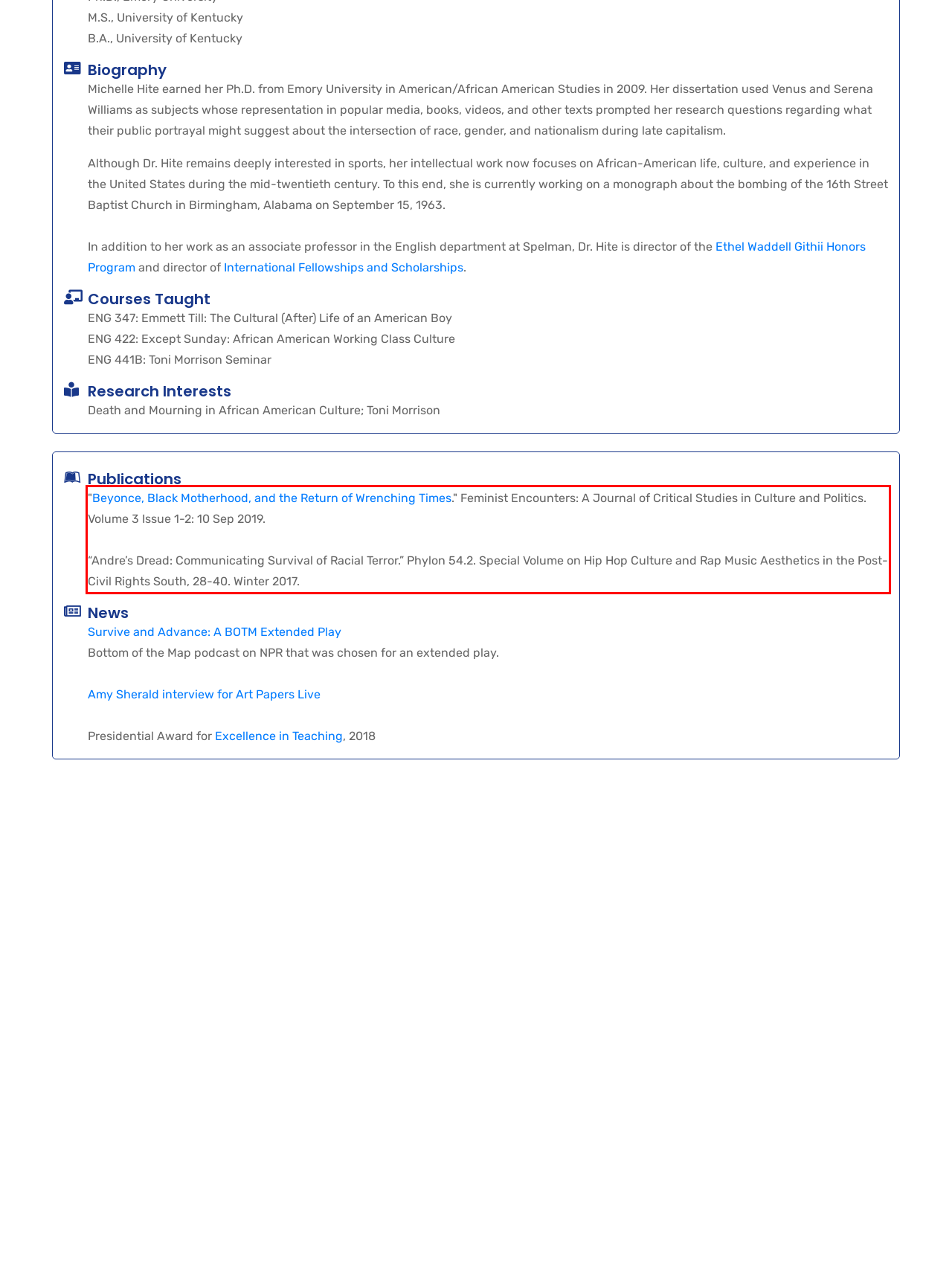Within the screenshot of the webpage, locate the red bounding box and use OCR to identify and provide the text content inside it.

"Beyonce, Black Motherhood, and the Return of Wrenching Times." Feminist Encounters: A Journal of Critical Studies in Culture and Politics. Volume 3 Issue 1-2: 10 Sep 2019. “Andre’s Dread: Communicating Survival of Racial Terror.” Phylon 54.2. Special Volume on Hip Hop Culture and Rap Music Aesthetics in the Post-Civil Rights South, 28-40. Winter 2017.